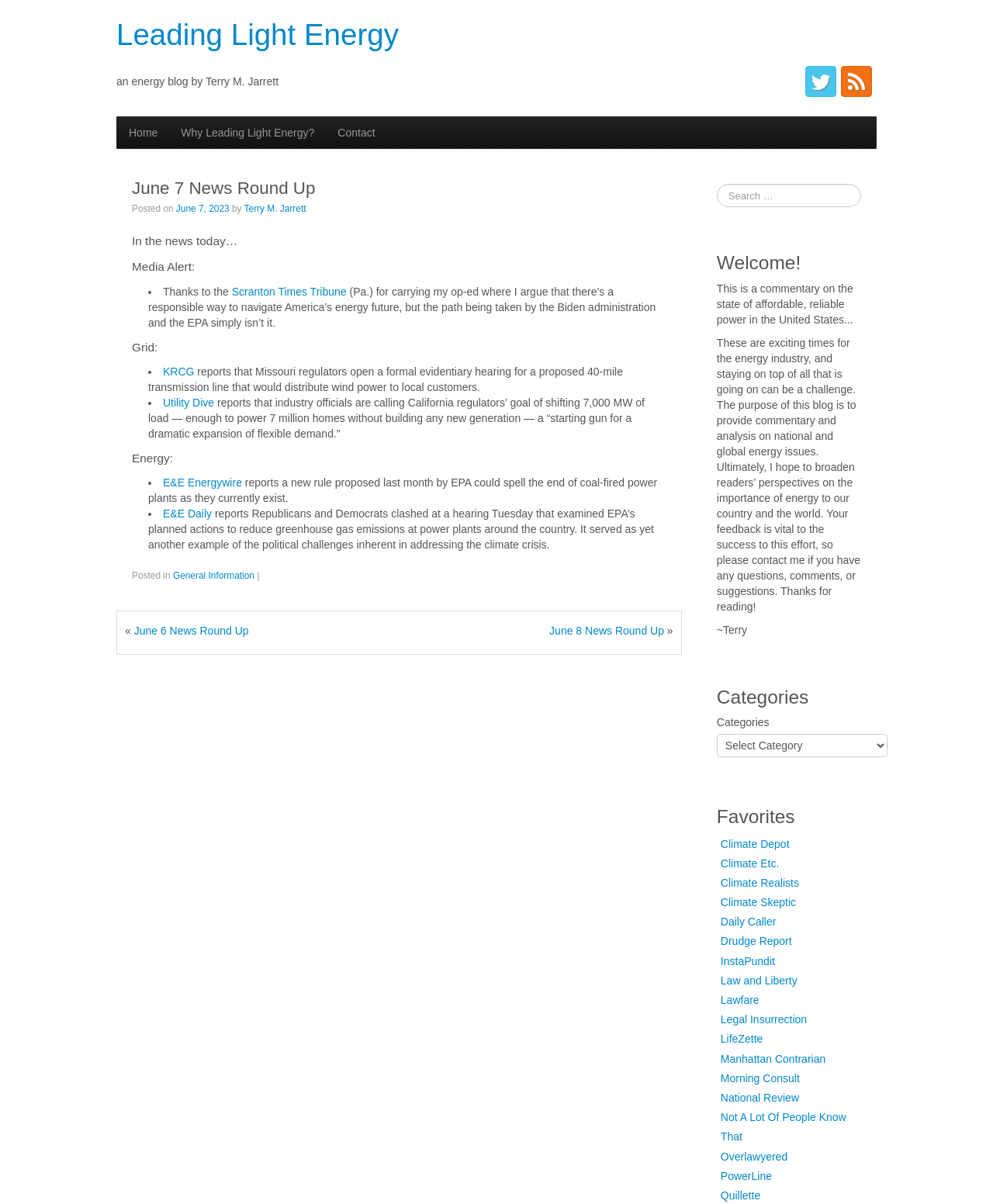Please specify the bounding box coordinates of the element that should be clicked to execute the given instruction: 'Click on the 'Home' link'. Ensure the coordinates are four float numbers between 0 and 1, expressed as [left, top, right, bottom].

[0.118, 0.097, 0.171, 0.123]